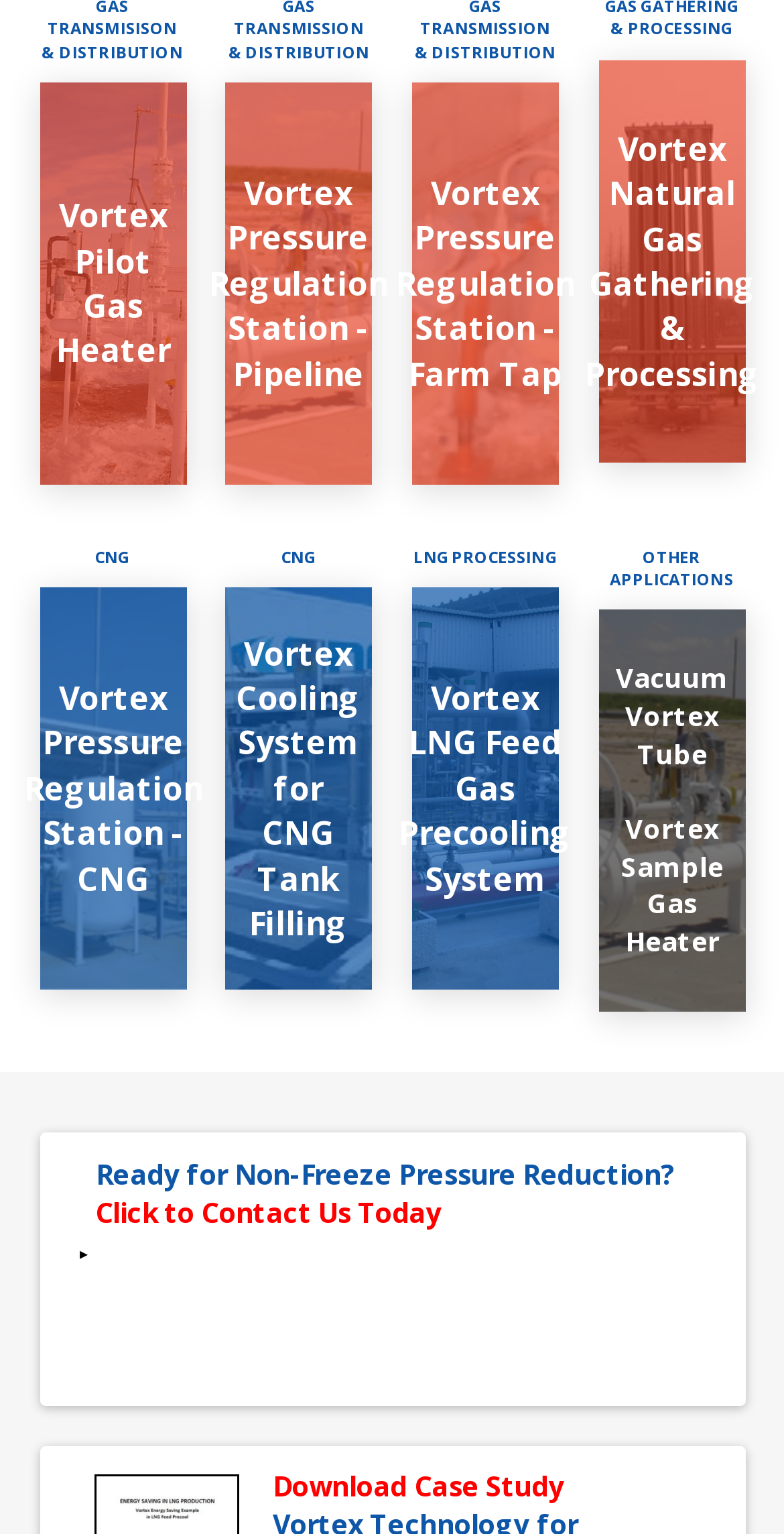Find the bounding box coordinates for the element described here: "Learn More".

[0.556, 0.112, 0.681, 0.159]